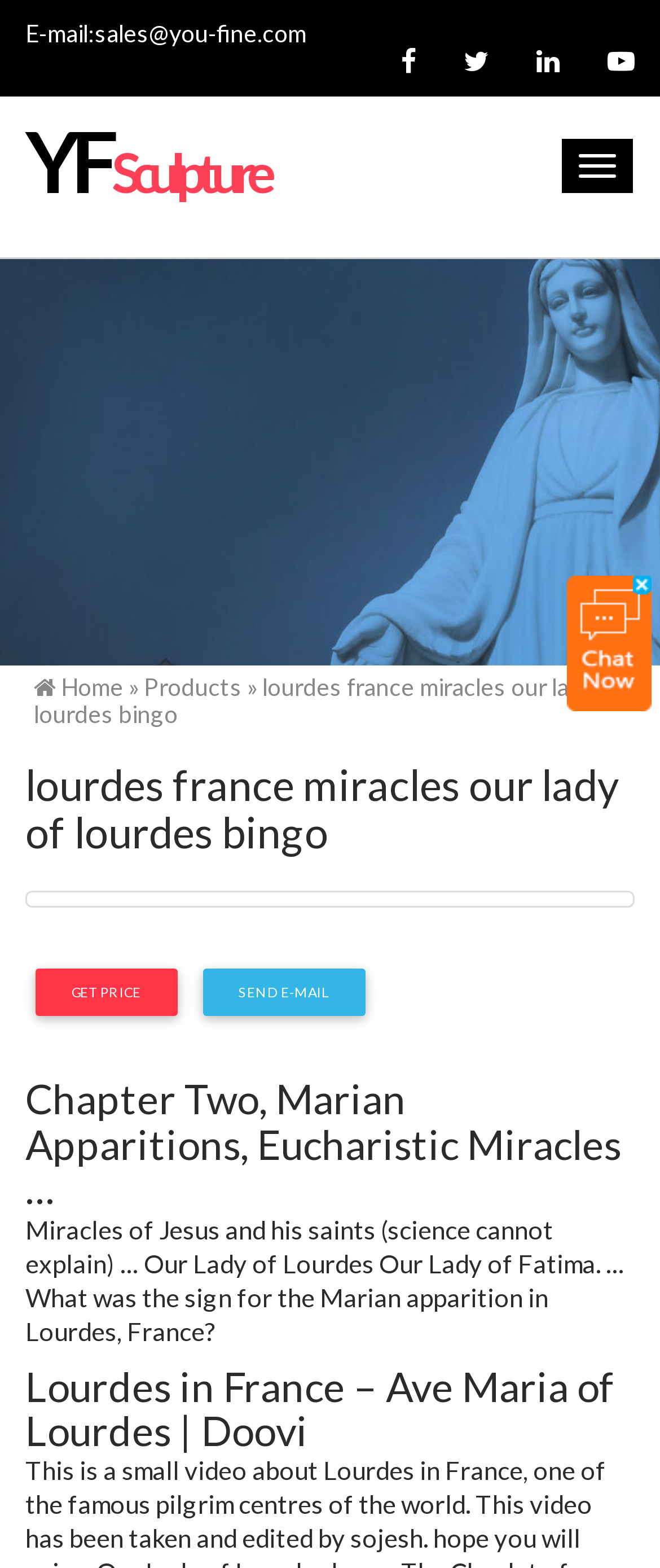What is the topic of the article?
Using the image, provide a detailed and thorough answer to the question.

I analyzed the heading elements and static text elements on the webpage, which suggest that the topic of the article is related to Lourdes, France, and miracles.